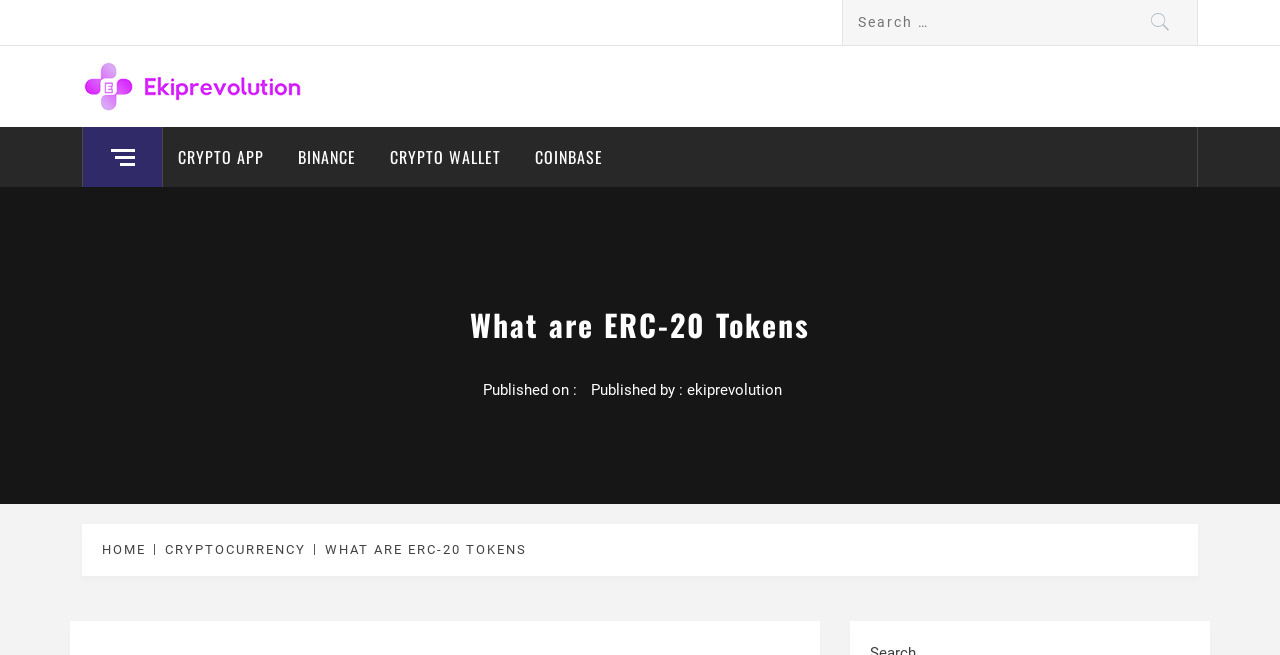Locate the bounding box coordinates of the element I should click to achieve the following instruction: "Read the article about WHAT ARE ERC-20 TOKENS".

[0.245, 0.827, 0.417, 0.85]